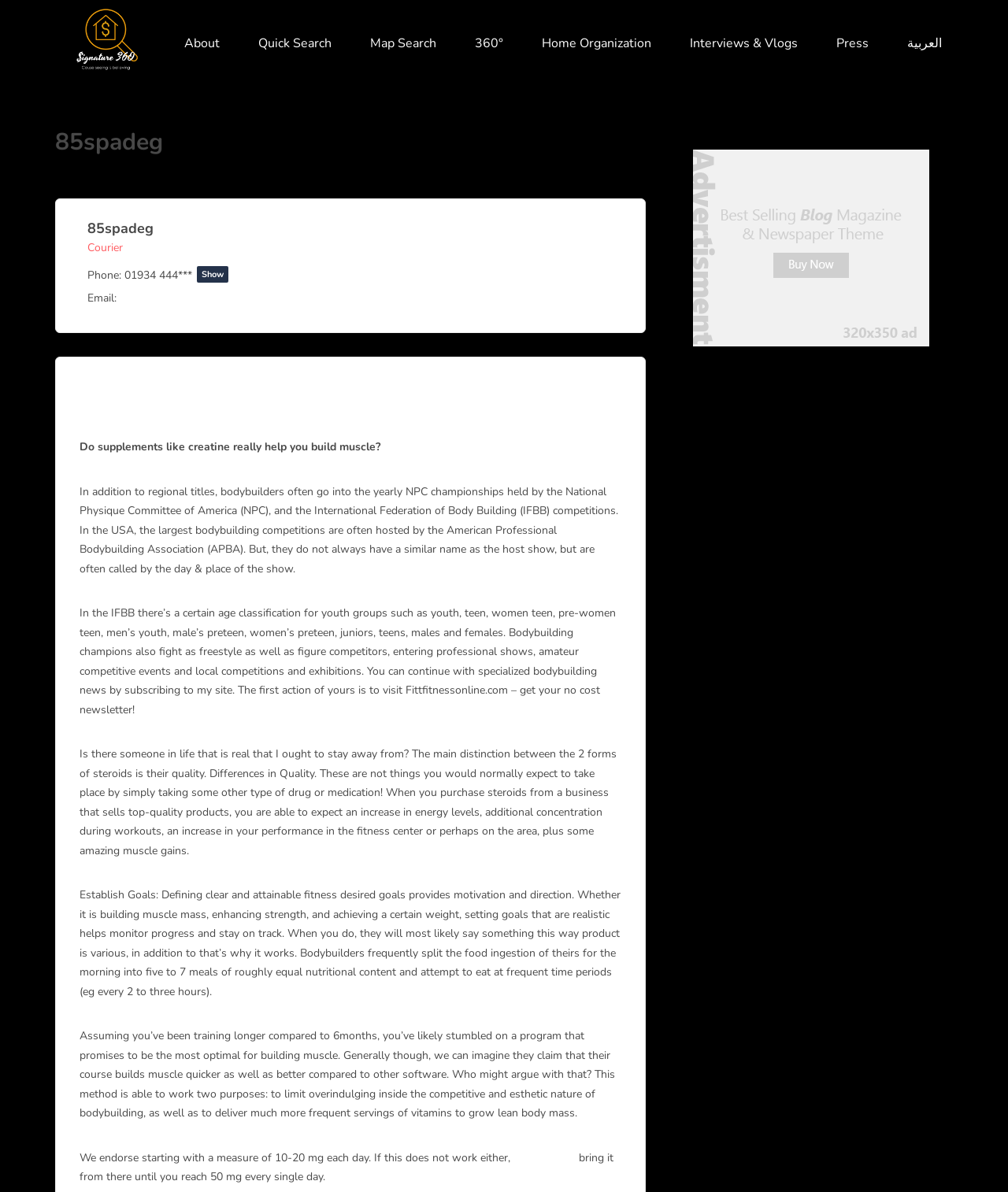Please locate the bounding box coordinates of the element that needs to be clicked to achieve the following instruction: "Visit the 'Fittfitnessonline.com' website". The coordinates should be four float numbers between 0 and 1, i.e., [left, top, right, bottom].

[0.079, 0.508, 0.611, 0.602]